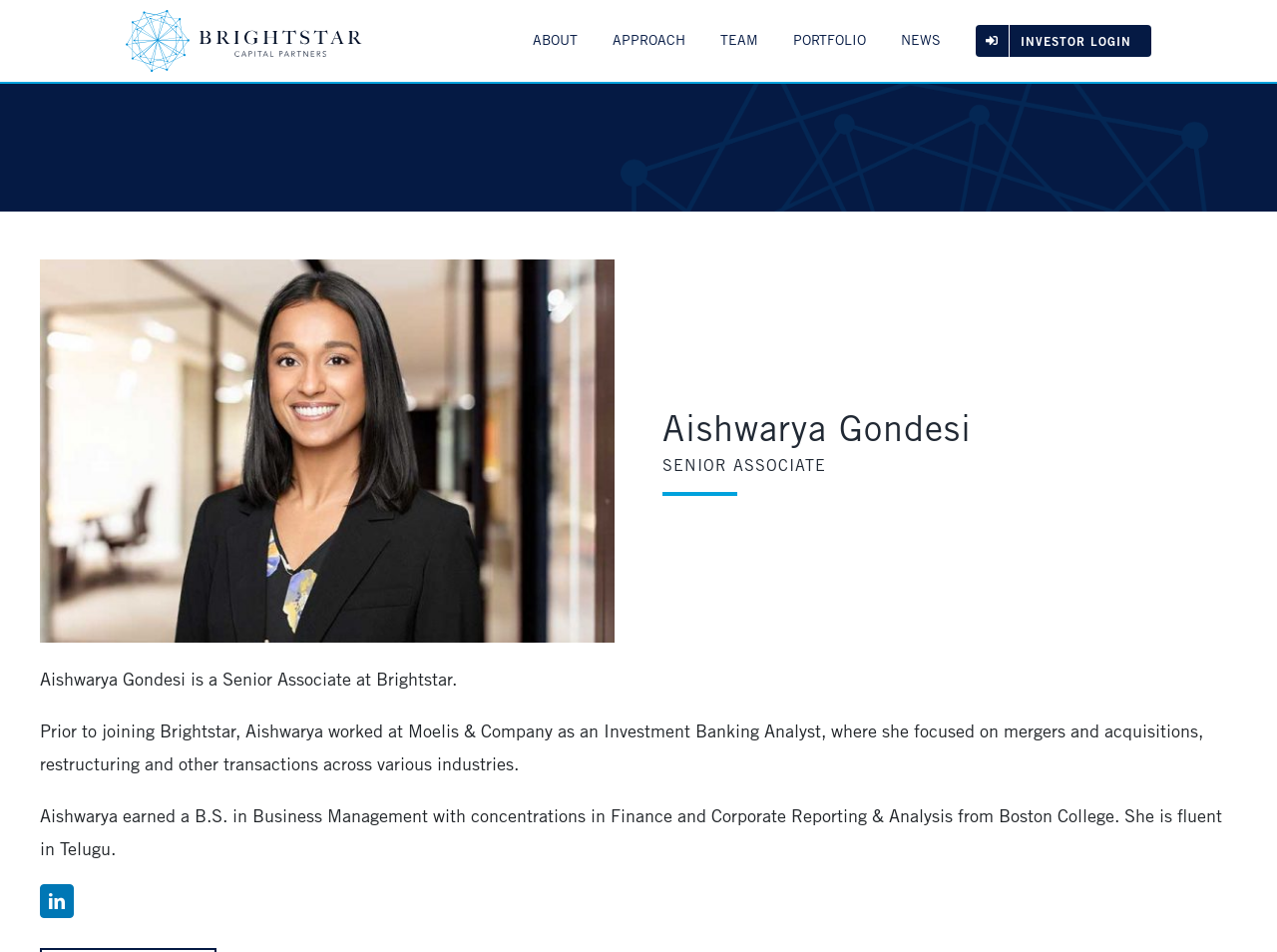Provide the bounding box coordinates in the format (top-left x, top-left y, bottom-right x, bottom-right y). All values are floating point numbers between 0 and 1. Determine the bounding box coordinate of the UI element described as: aria-label="Twitter"

None